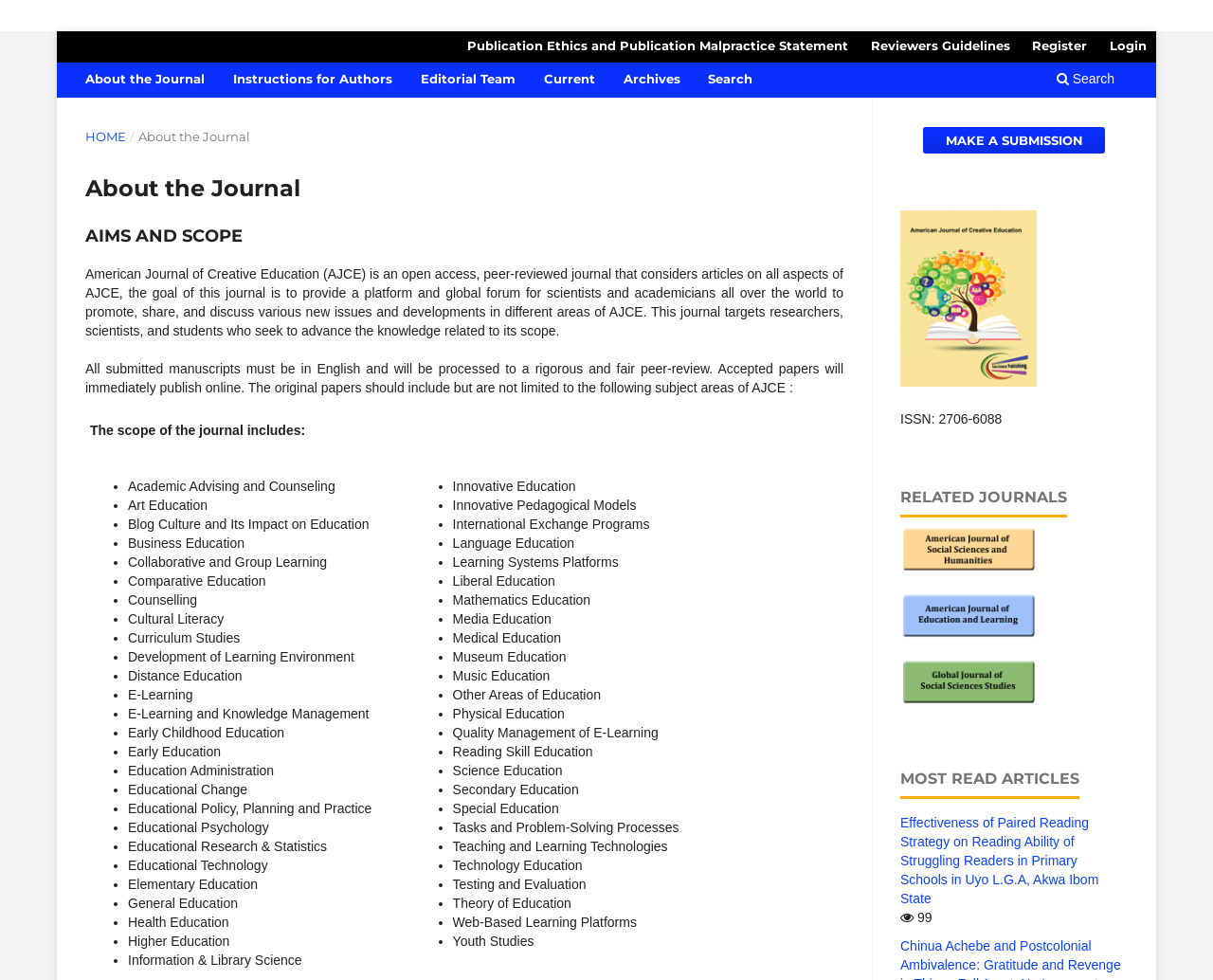Find the bounding box coordinates of the area that needs to be clicked in order to achieve the following instruction: "View the 'Instructions for Authors'". The coordinates should be specified as four float numbers between 0 and 1, i.e., [left, top, right, bottom].

[0.187, 0.066, 0.328, 0.1]